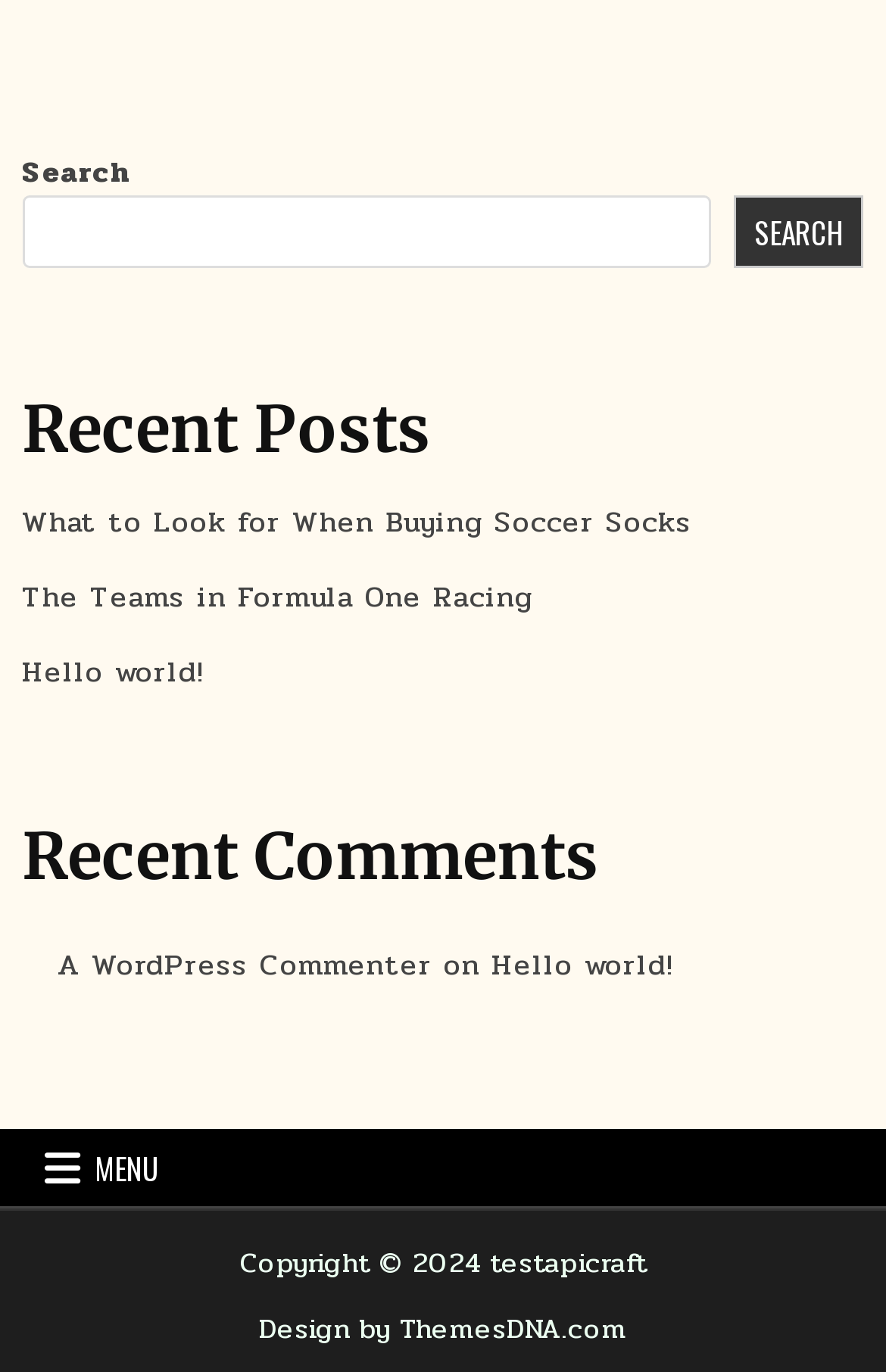Locate the bounding box coordinates of the clickable area to execute the instruction: "view recent post". Provide the coordinates as four float numbers between 0 and 1, represented as [left, top, right, bottom].

[0.025, 0.364, 0.781, 0.397]